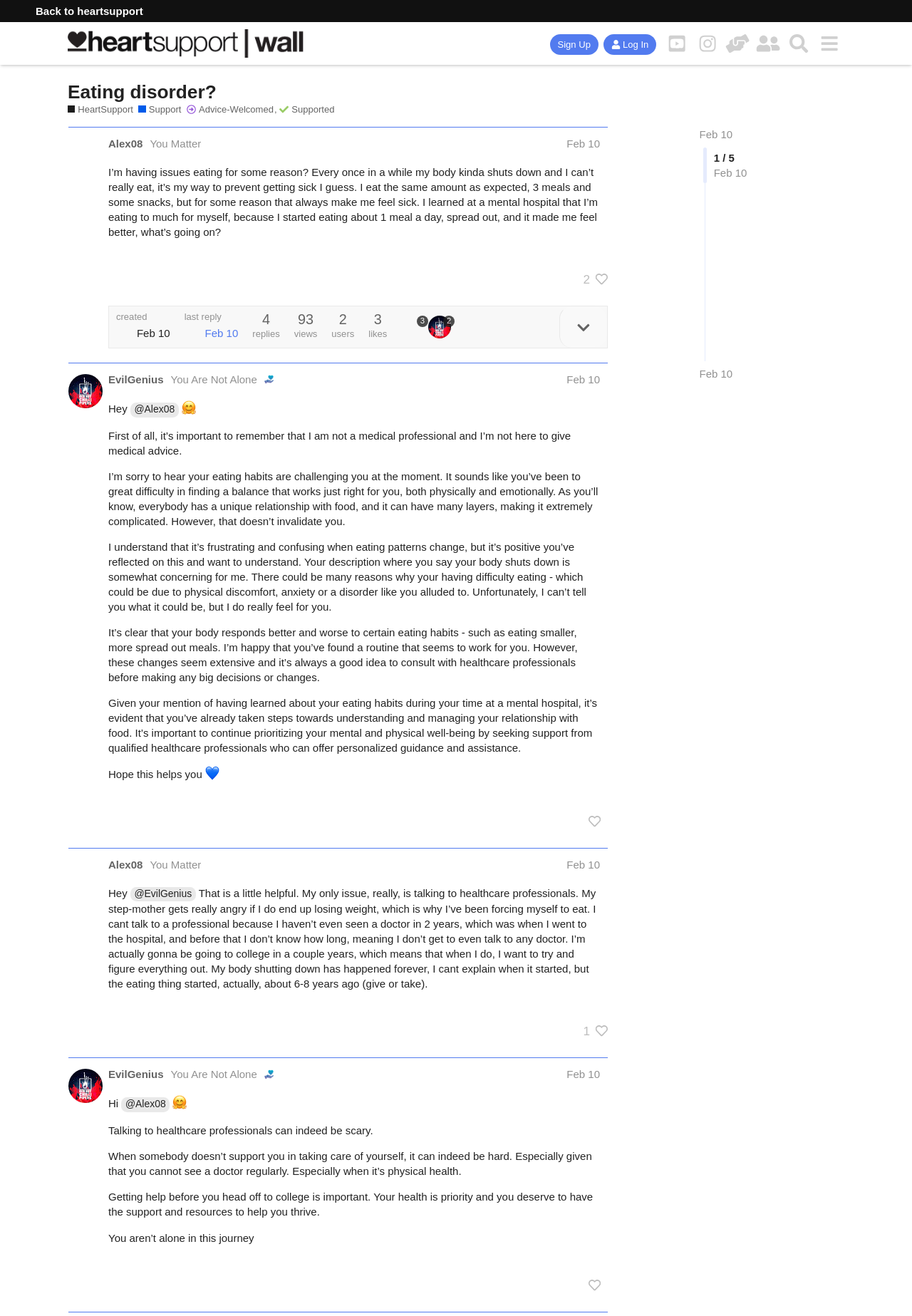How many posts are displayed on this webpage?
Please give a detailed and elaborate answer to the question.

I counted the number of regions with headings that start with a username, which are 'Alex08', 'EvilGenius', 'Alex08', and 'EvilGenius' again, indicating that there are 4 posts on this webpage.